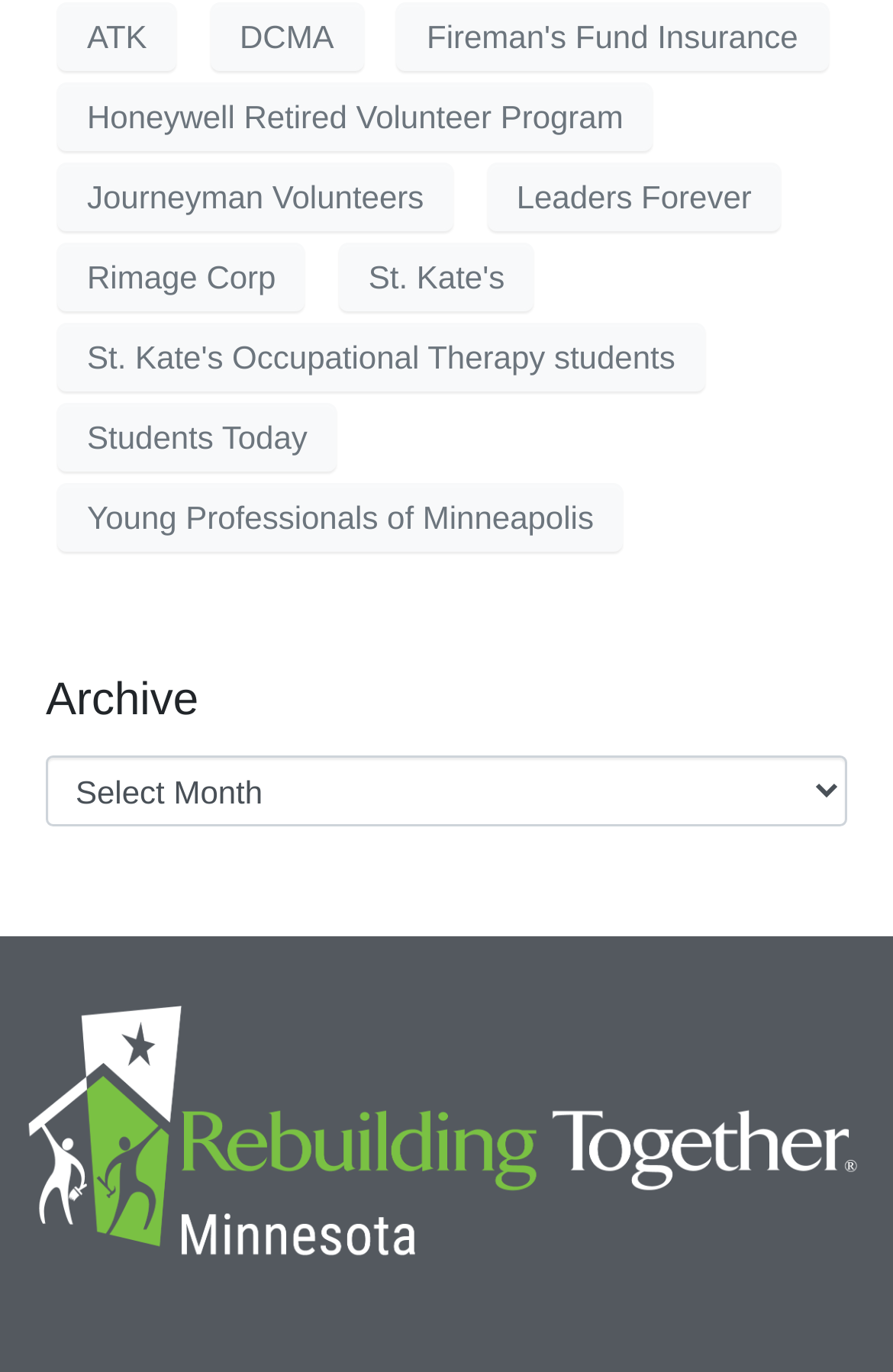Using the details in the image, give a detailed response to the question below:
What is the name of the organization with an image?

The organization with an image is 'Rebuilding Together Minnesota' which is located at the bottom of the webpage with a bounding box coordinate of [0.026, 0.811, 0.974, 0.839] for the link and [0.026, 0.733, 0.918] for the image.